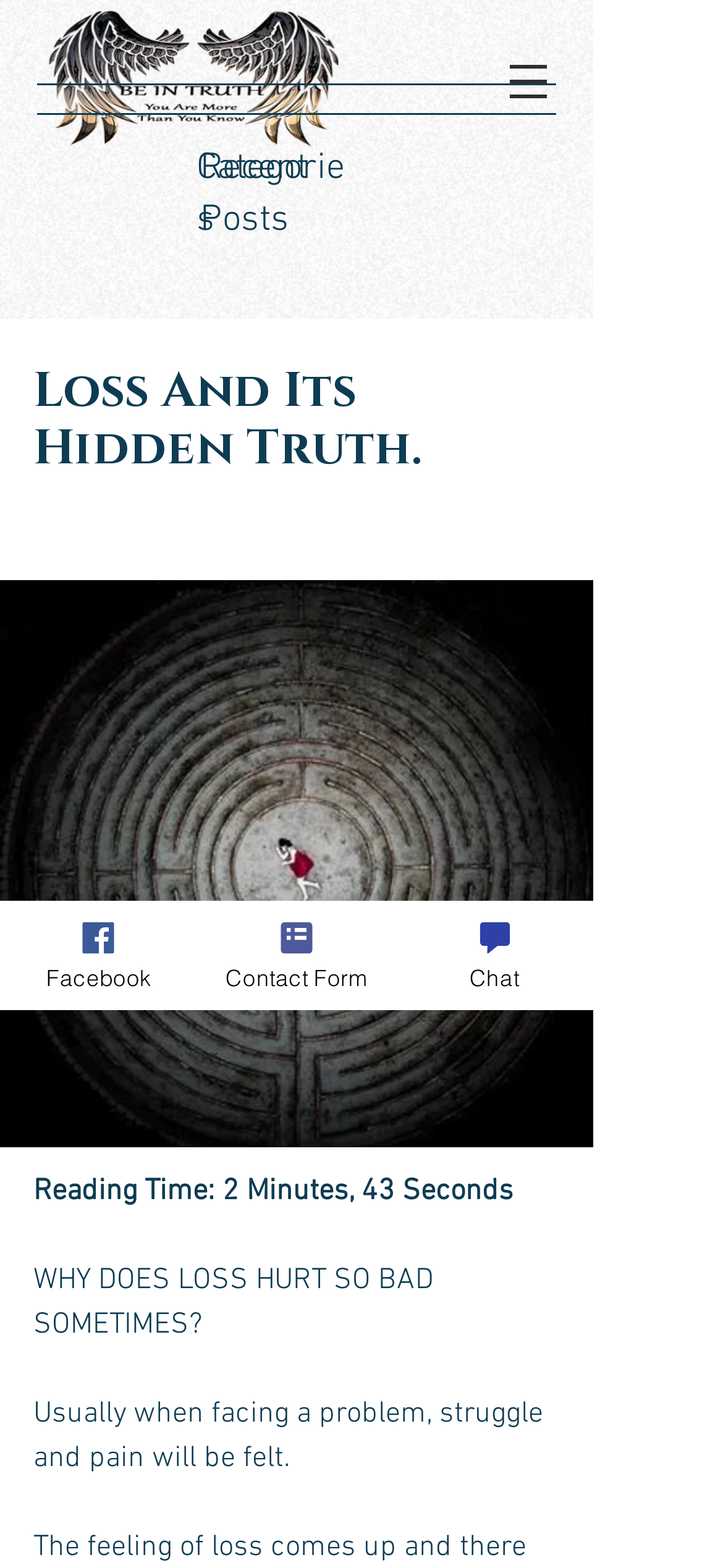How many social media links are there?
From the image, respond using a single word or phrase.

2